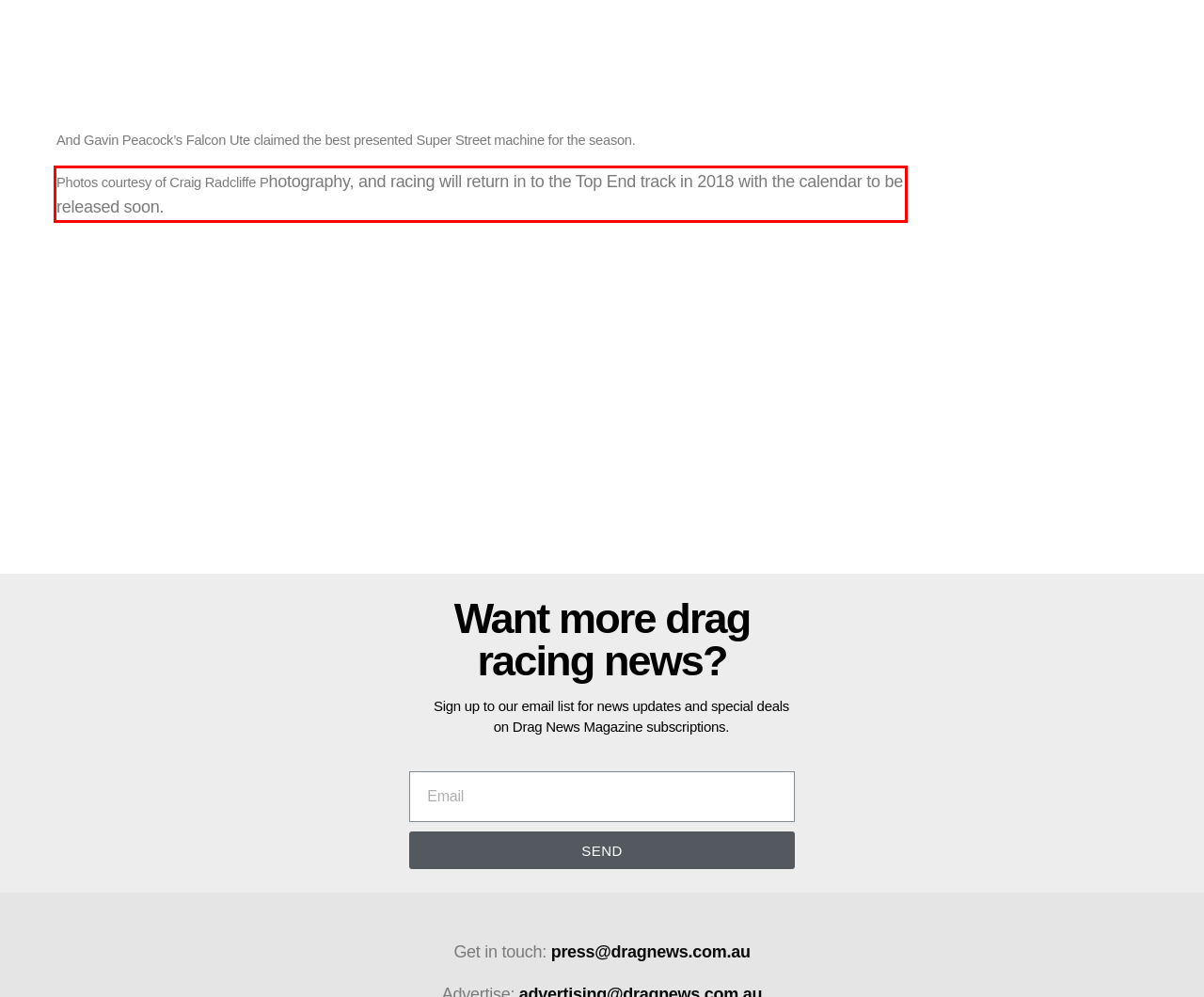Examine the webpage screenshot and use OCR to recognize and output the text within the red bounding box.

Photos courtesy of Craig Radcliffe Photography, and racing will return in to the Top End track in 2018 with the calendar to be released soon.